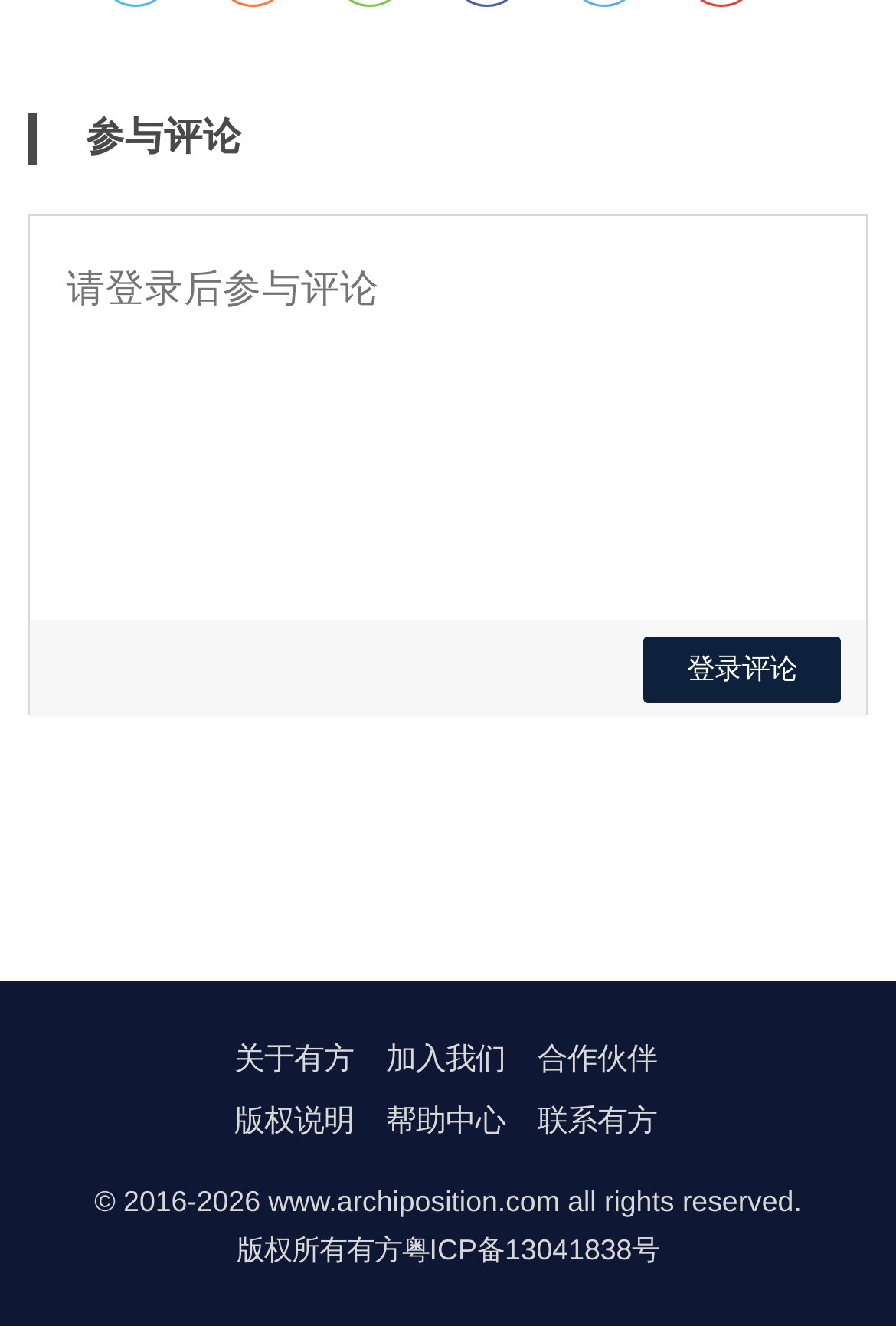Locate the bounding box coordinates of the UI element described by: "parent_node: 登录评论 placeholder="请登录后参与评论"". Provide the coordinates as four float numbers between 0 and 1, formatted as [left, top, right, bottom].

[0.035, 0.162, 0.965, 0.469]